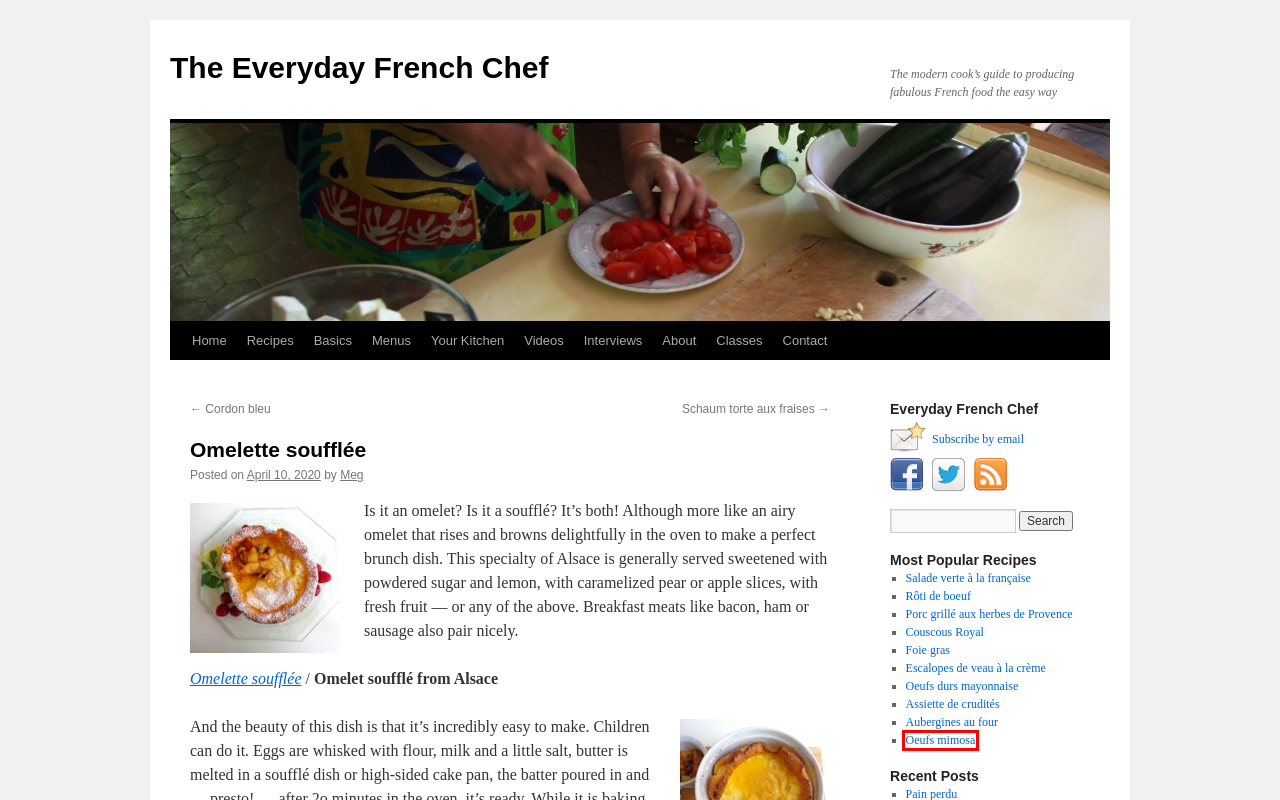A screenshot of a webpage is given with a red bounding box around a UI element. Choose the description that best matches the new webpage shown after clicking the element within the red bounding box. Here are the candidates:
A. Escalopes de veau à la crème | The Everyday French Chef
B. Menus | The Everyday French Chef
C. Interviews | The Everyday French Chef
D. Assiette de crudités | The Everyday French Chef
E. Oeufs mimosa | The Everyday French Chef
F. Recipes | The Everyday French Chef
G. Rôti de boeuf | The Everyday French Chef
H. Your Kitchen | The Everyday French Chef

E